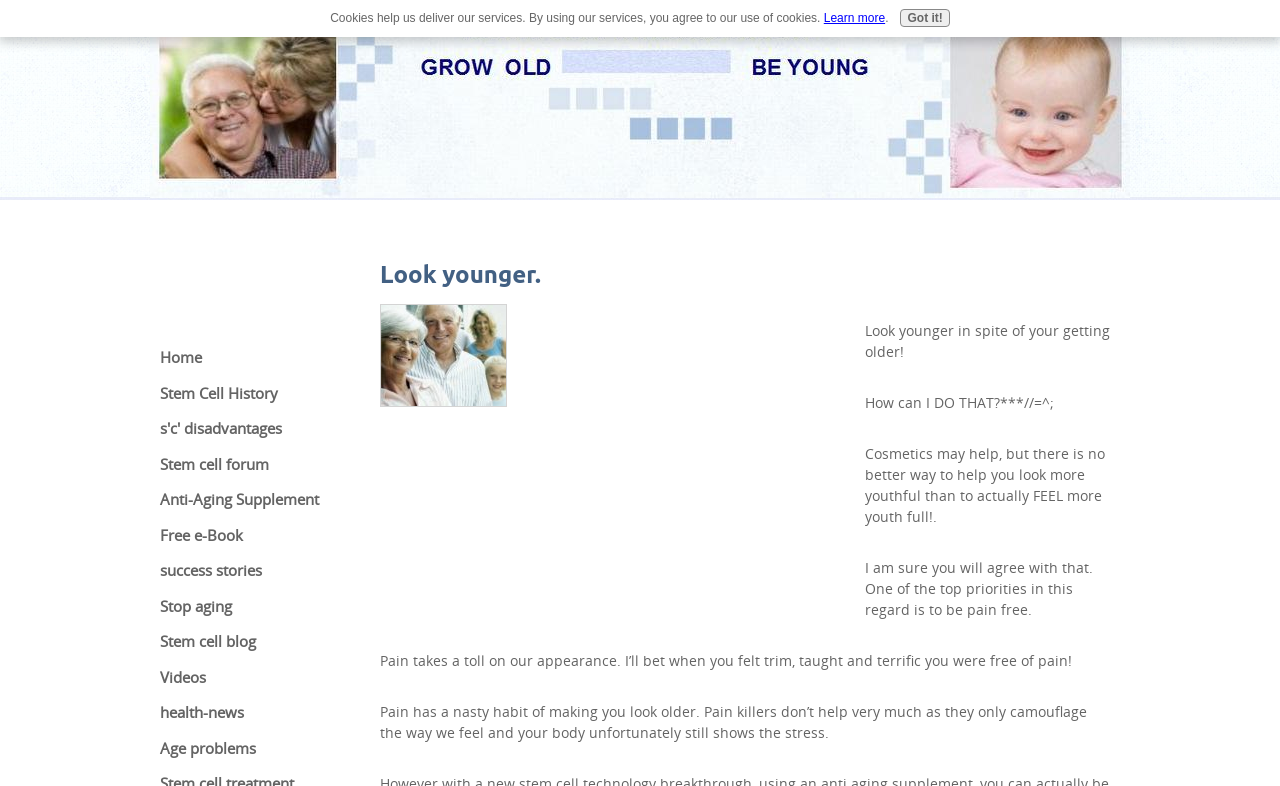Offer a detailed explanation of the webpage layout and contents.

This webpage is about an anti-aging supplement that claims to help users look and feel younger. At the top of the page, there is a row of links, including "Home", "Stem Cell History", "Anti-Aging Supplement", and others, which provide navigation to different sections of the website. Below this row, there is a heading that reads "Look younger." accompanied by an image.

On the left side of the page, there are two advertisements, one above the other, taking up a significant portion of the vertical space. The top advertisement is smaller than the bottom one.

The main content of the page is divided into several paragraphs of text, which discuss the importance of feeling youthful and pain-free in order to look younger. The text emphasizes that cosmetics are not enough to achieve a youthful appearance and that one needs to address the root causes of aging, such as pain.

At the very bottom of the page, there is a notice about cookies, which informs users that the website uses cookies to deliver its services. This notice is accompanied by a "Learn more" link and a "Got it!" button.